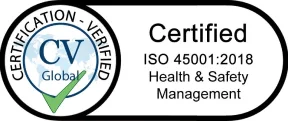Provide a brief response to the question using a single word or phrase: 
What is the name of the organization featured?

CV Global